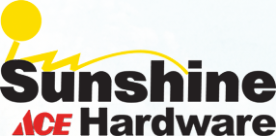Please study the image and answer the question comprehensively:
What is the color of the sun icon in the logo?

The caption states that the logo features a bright yellow sun icon above the name 'Sunshine', which symbolizes warmth and reliability.